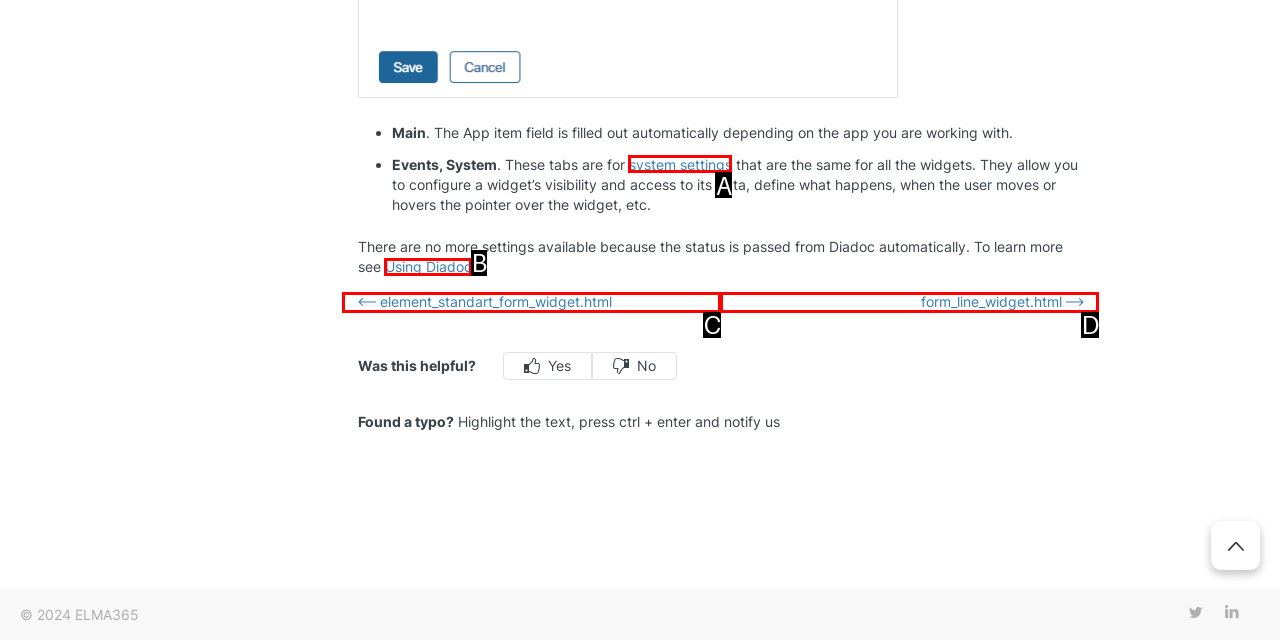Tell me which one HTML element best matches the description: form_line_widget.html
Answer with the option's letter from the given choices directly.

D